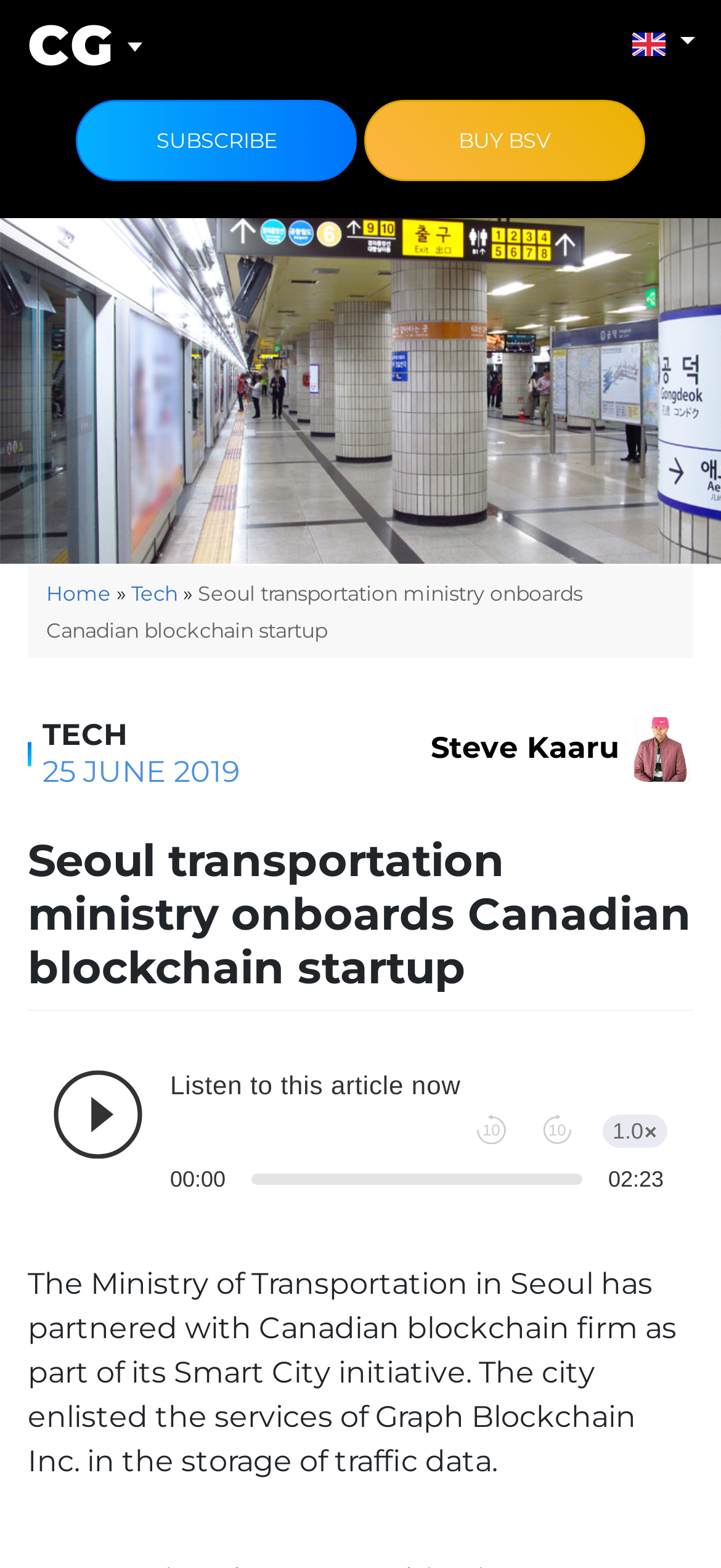Present a detailed account of what is displayed on the webpage.

The webpage appears to be a news article about Seoul's transportation ministry partnering with a Canadian blockchain startup, Graph Blockchain. At the top of the page, there are several navigation elements, including a "SUBSCRIBE" link, a "BUY BSV" button, and a "Language Selector" button with a dropdown menu, accompanied by a small flag icon. 

Below these elements, there is a large image that spans the entire width of the page, likely a relevant photo related to the article. 

The main content of the article is divided into sections. The title of the article, "Seoul transportation ministry onboards Canadian blockchain startup", is displayed prominently in a large font, followed by a subheading "TECH" and a timestamp "25 JUNE 2019". 

The article's author, Steve Kaaru, is credited below the title. The main text of the article is a short paragraph that summarizes the partnership between Seoul's transportation ministry and Graph Blockchain, stating that the city aims to integrate its transportation services into the blockchain as part of its Smart City initiative.

On the right side of the article, there is a Trinity Audio Player iframe, which likely allows users to listen to an audio version of the article.